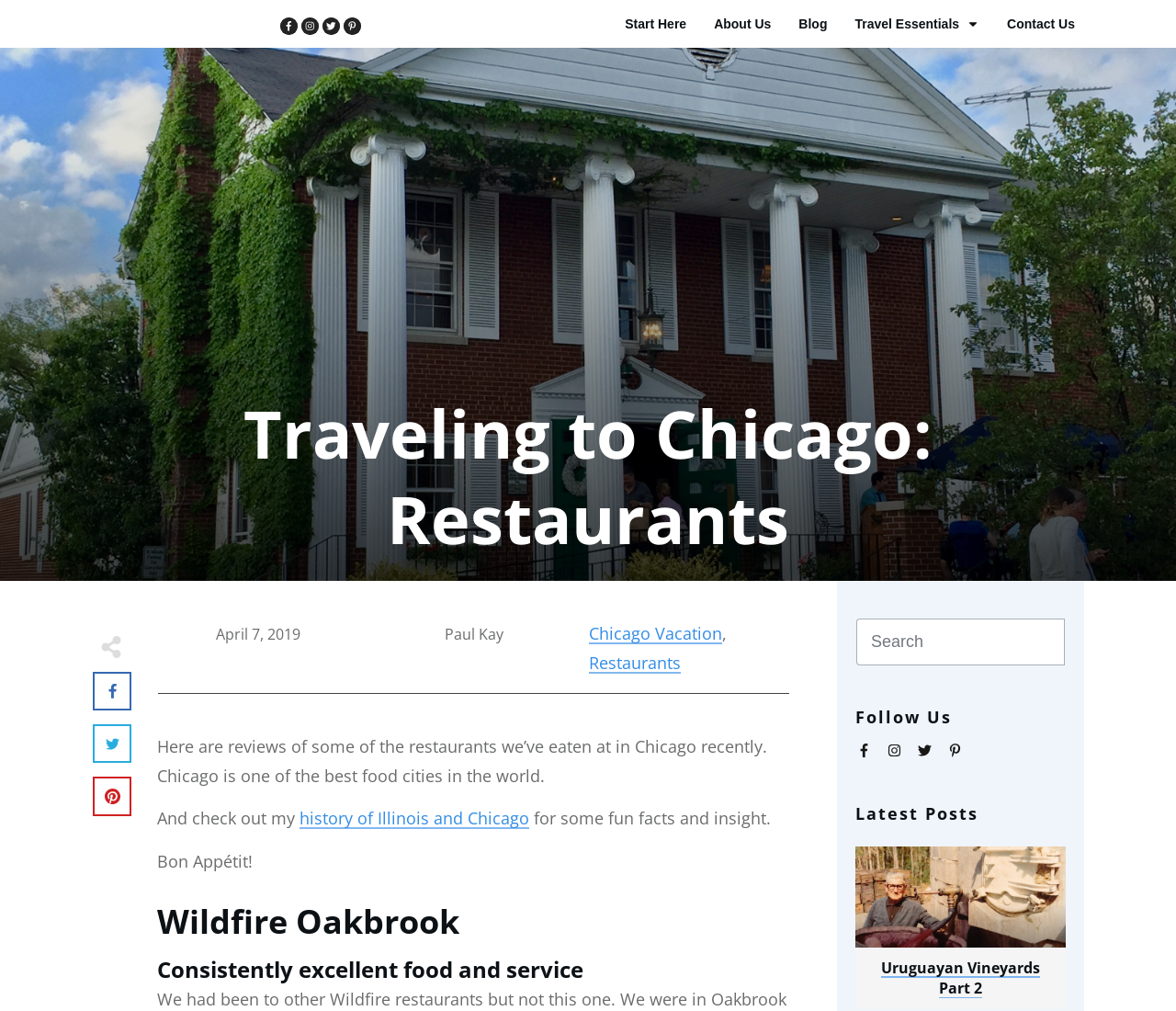What is the name of the restaurant reviewed?
Based on the screenshot, answer the question with a single word or phrase.

Wildfire Oakbrook